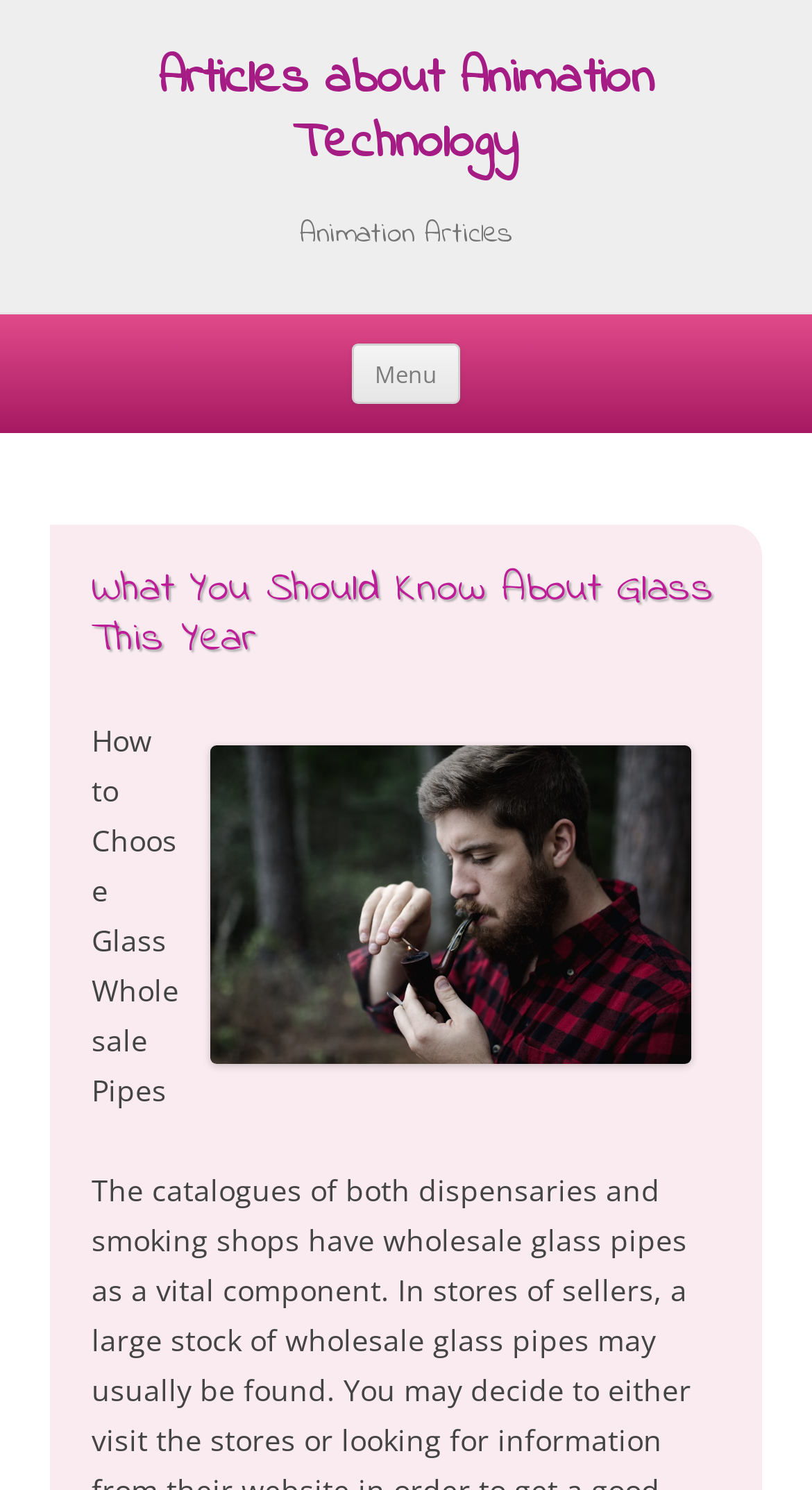Summarize the webpage with intricate details.

The webpage is about animation technology, specifically focusing on glass. At the top, there is a heading that reads "Articles about Animation Technology" which is also a link. Below it, there is another heading titled "Animation Articles". 

On the right side of the page, there is a button labeled "Menu". To the right of the button, there is a link that says "Skip to content". 

The main content of the page starts below the "Skip to content" link. It begins with a heading that reads "What You Should Know About Glass This Year". Below the heading, there is an image that takes up a significant portion of the page. To the left of the image, there is a block of text titled "How to Choose Glass Wholesale Pipes".